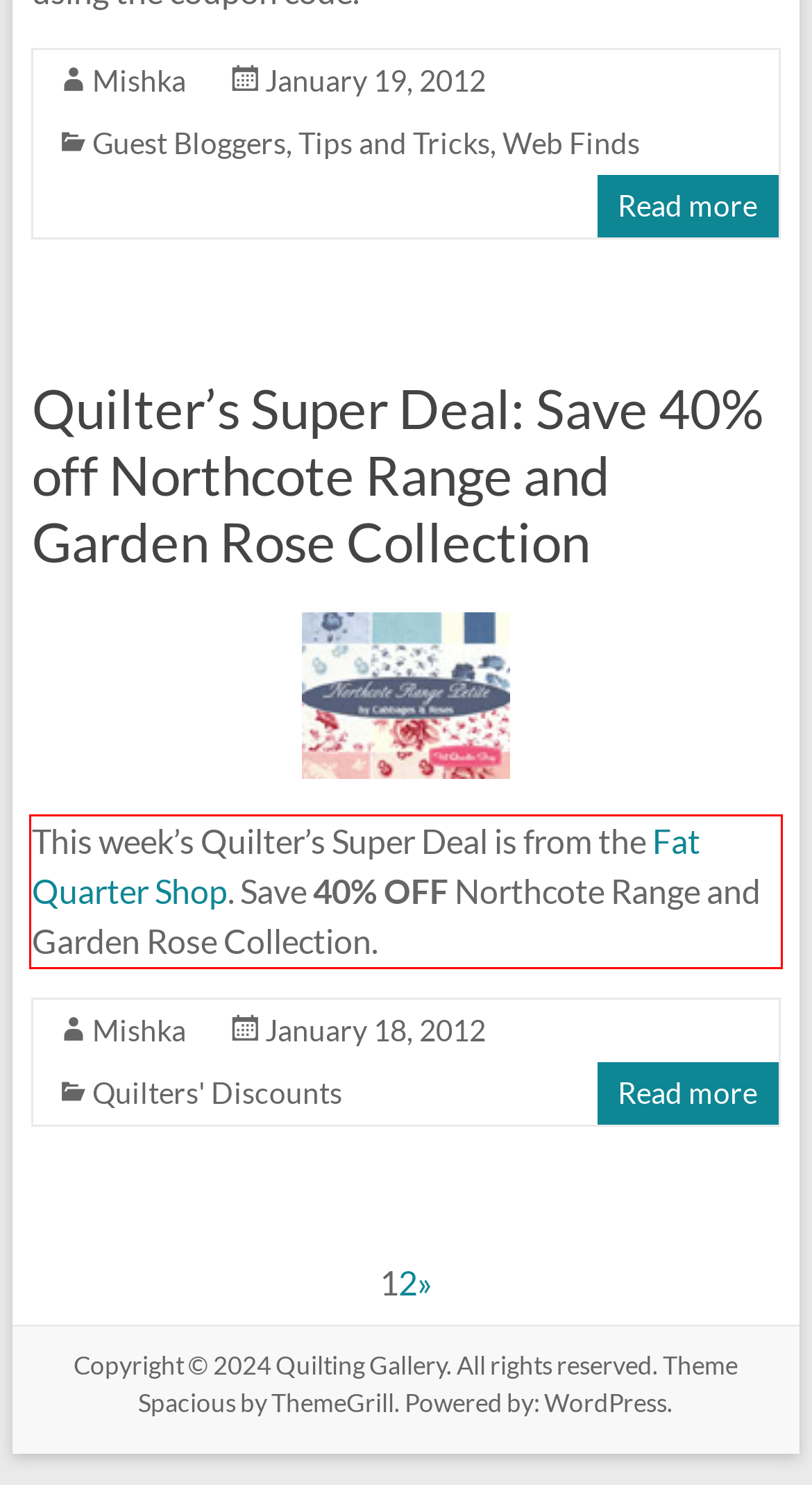Given a screenshot of a webpage, identify the red bounding box and perform OCR to recognize the text within that box.

This week’s Quilter’s Super Deal is from the Fat Quarter Shop. Save 40% OFF Northcote Range and Garden Rose Collection.